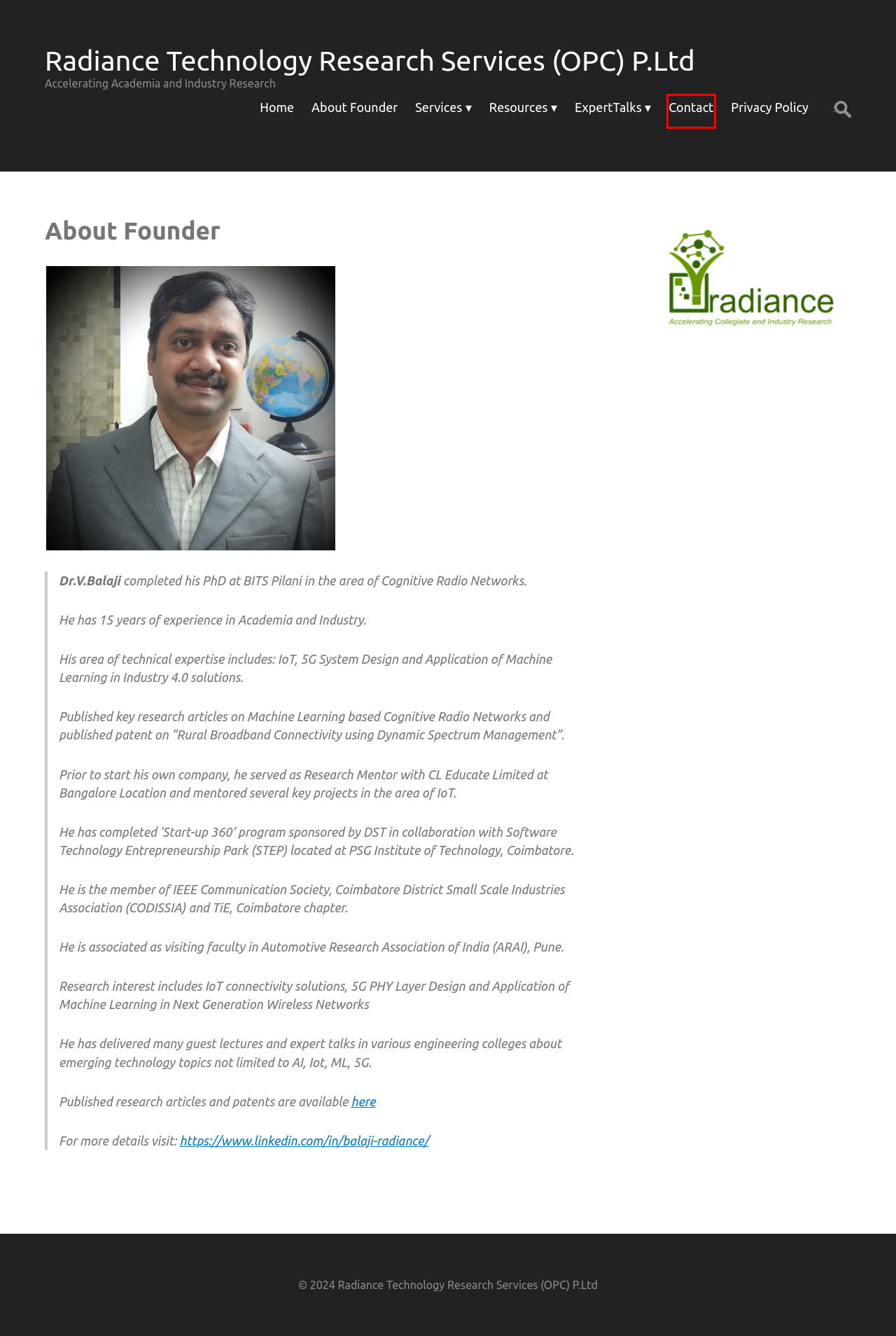Evaluate the webpage screenshot and identify the element within the red bounding box. Select the webpage description that best fits the new webpage after clicking the highlighted element. Here are the candidates:
A. Contact | Radiance Technology Research Services (OPC) P.Ltd
B. What we offer | Radiance Technology Research Services (OPC) P.Ltd
C. Introduction to PhD LifeCycle | Radiance Technology Research Services (OPC) P.Ltd
D. Radiance Technology Research Services (OPC) P.Ltd | Accelerating Academia and Industry Research
E. Blogs | Radiance Technology Research Services (OPC) P.Ltd
F. ExpertTalks | Radiance Technology Research Services (OPC) P.Ltd
G. IoT Ecosystem | Radiance Technology Research Services (OPC) P.Ltd
H. Privacy Policy | Radiance Technology Research Services (OPC) P.Ltd

A